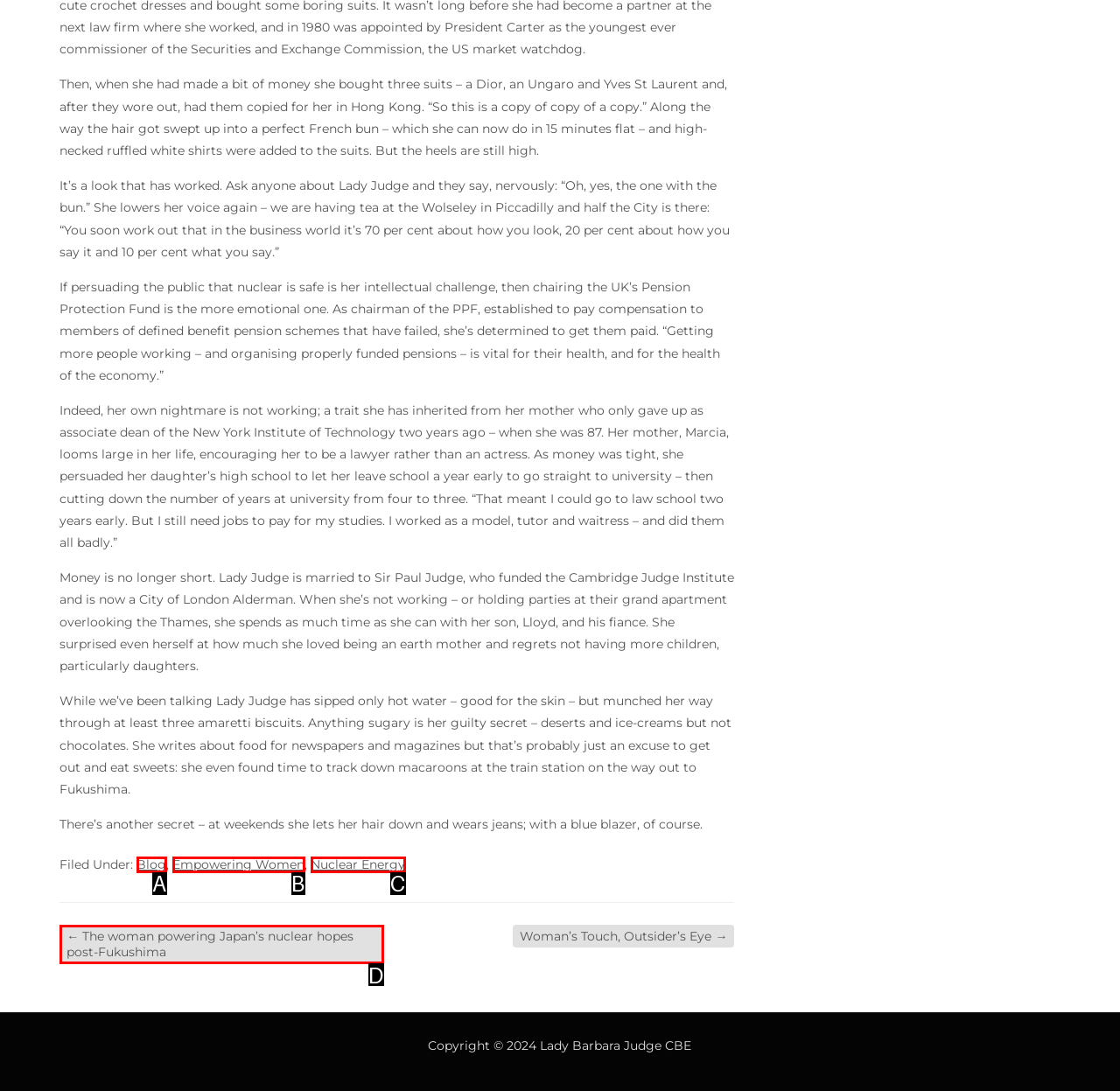Match the element description to one of the options: Blog
Respond with the corresponding option's letter.

A